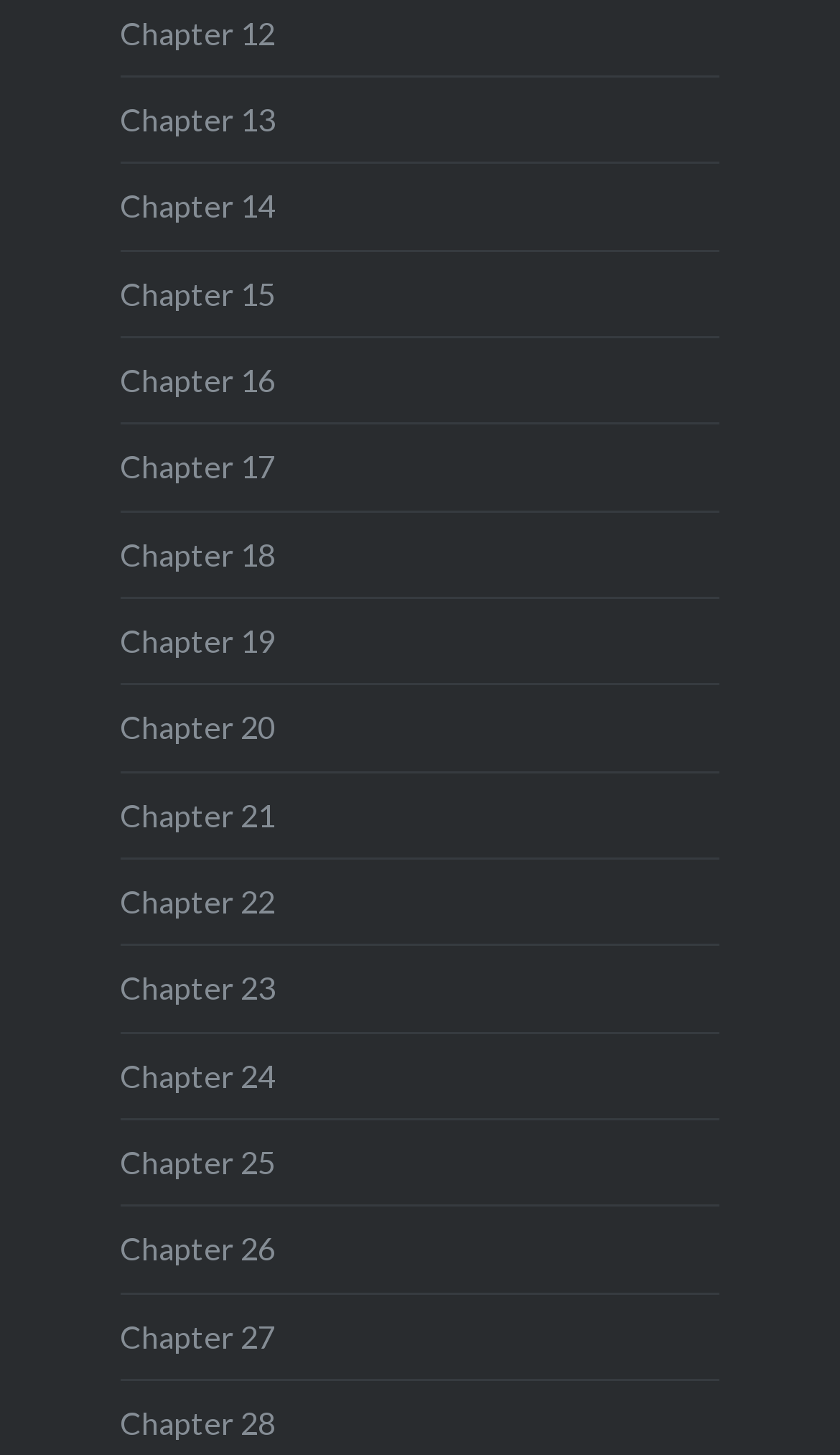What is the first chapter available?
Answer the question with a single word or phrase by looking at the picture.

Chapter 12